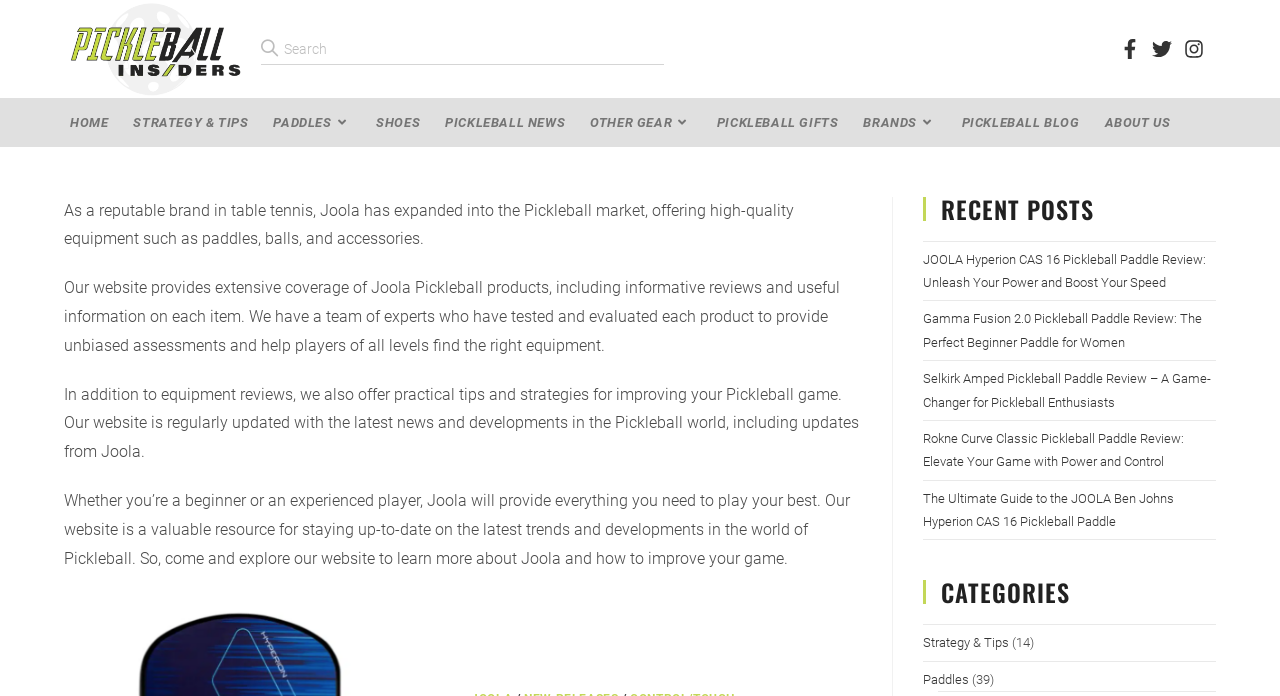Determine the coordinates of the bounding box that should be clicked to complete the instruction: "Search this website". The coordinates should be represented by four float numbers between 0 and 1: [left, top, right, bottom].

[0.222, 0.052, 0.518, 0.089]